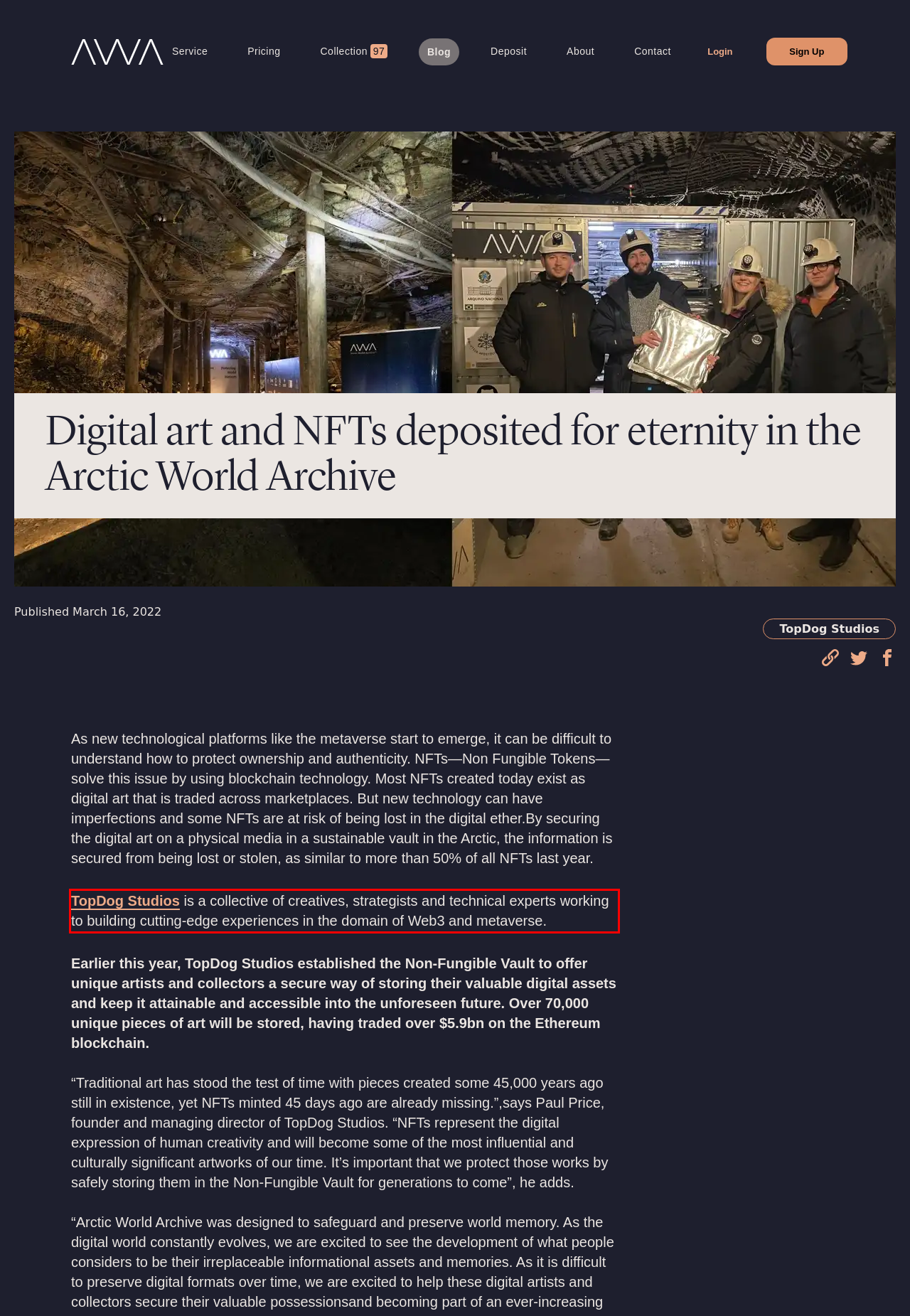Examine the screenshot of the webpage, locate the red bounding box, and perform OCR to extract the text contained within it.

TopDog Studios is a collective of creatives, strategists and technical experts working to building cutting-edge experiences in the domain of Web3 and metaverse.